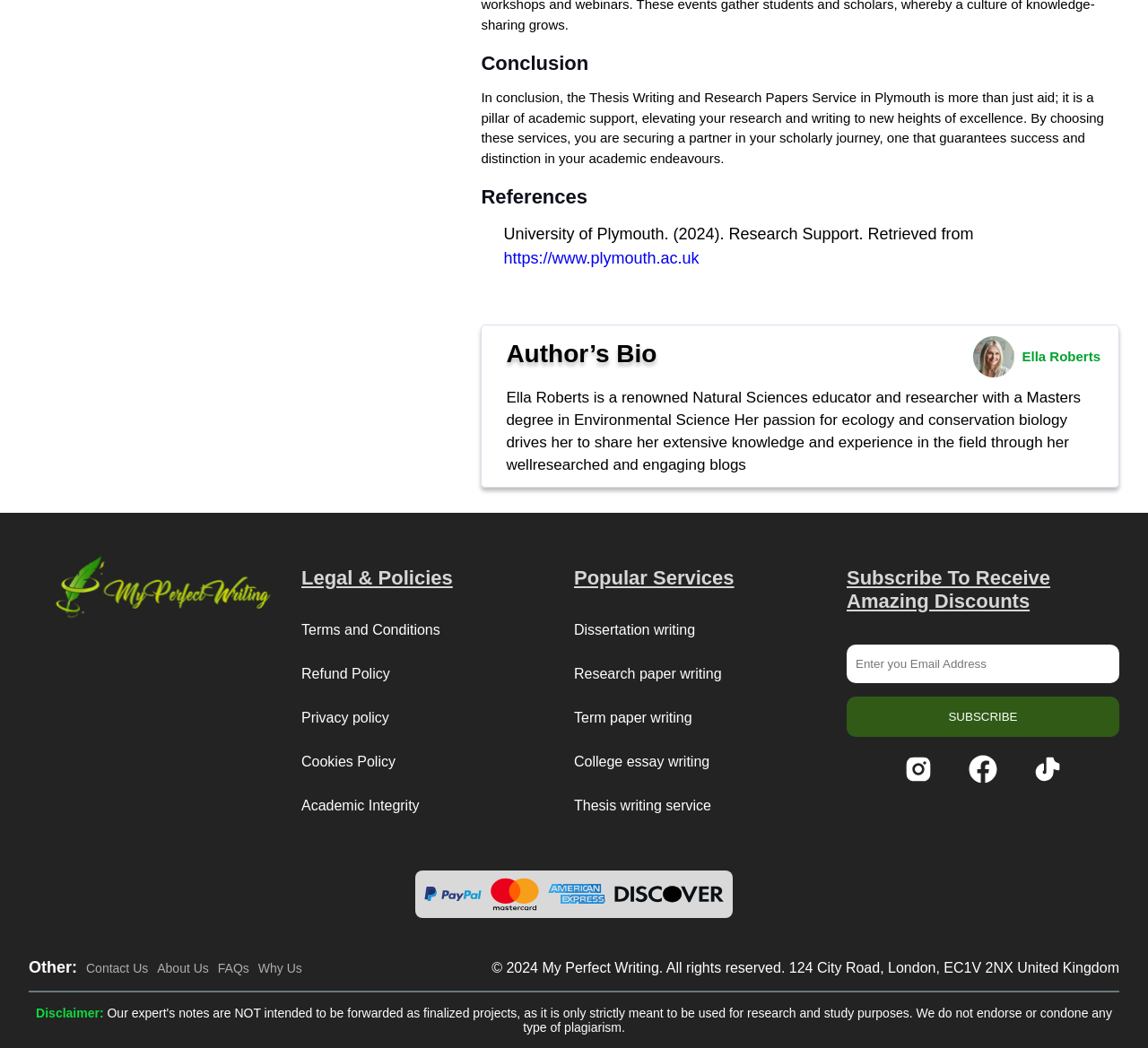Identify the bounding box coordinates of the clickable section necessary to follow the following instruction: "Click the 'Home' link". The coordinates should be presented as four float numbers from 0 to 1, i.e., [left, top, right, bottom].

None